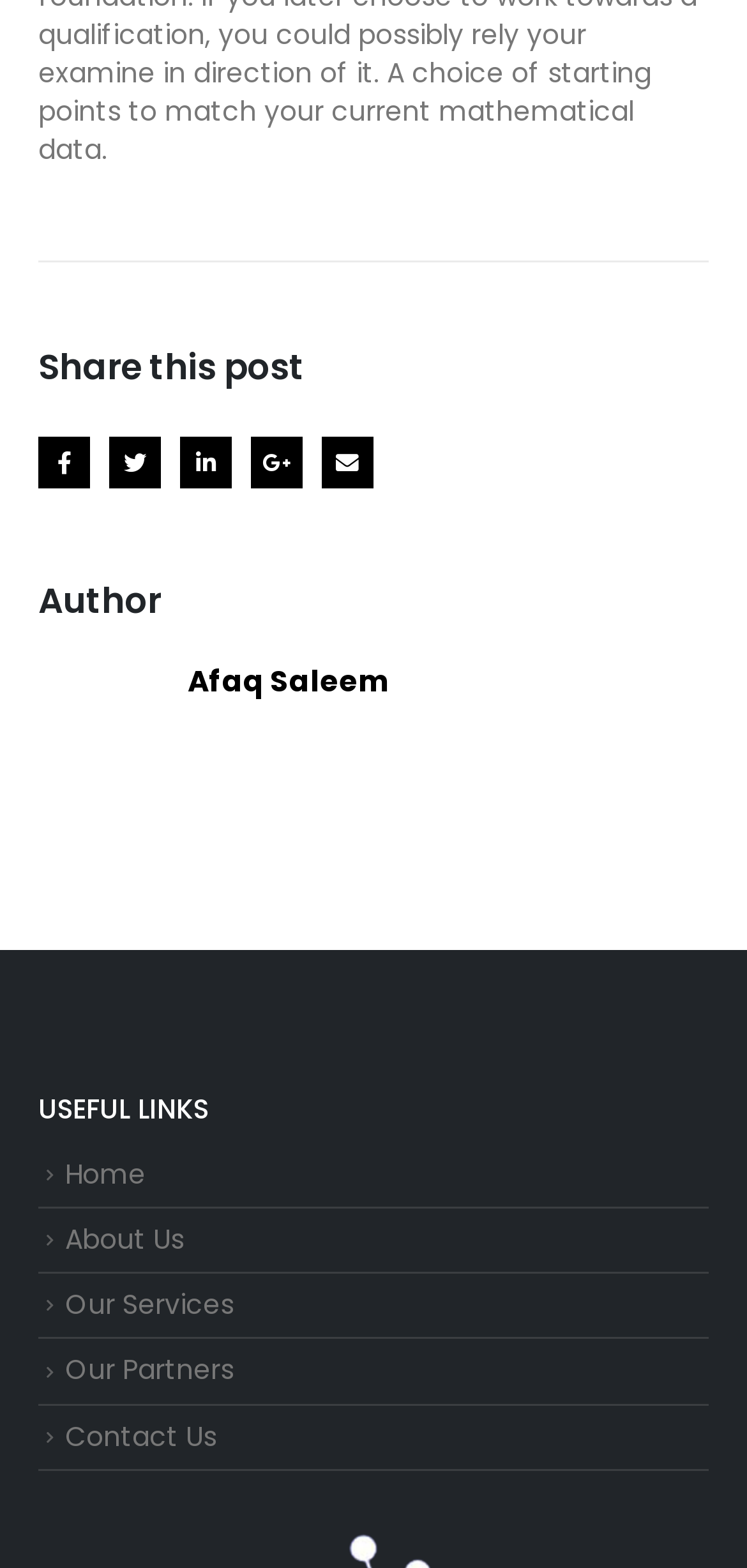What is the last useful link available?
Examine the webpage screenshot and provide an in-depth answer to the question.

The webpage has a section with the heading 'USEFUL LINKS' which contains five links, and the last link is 'Contact Us'.